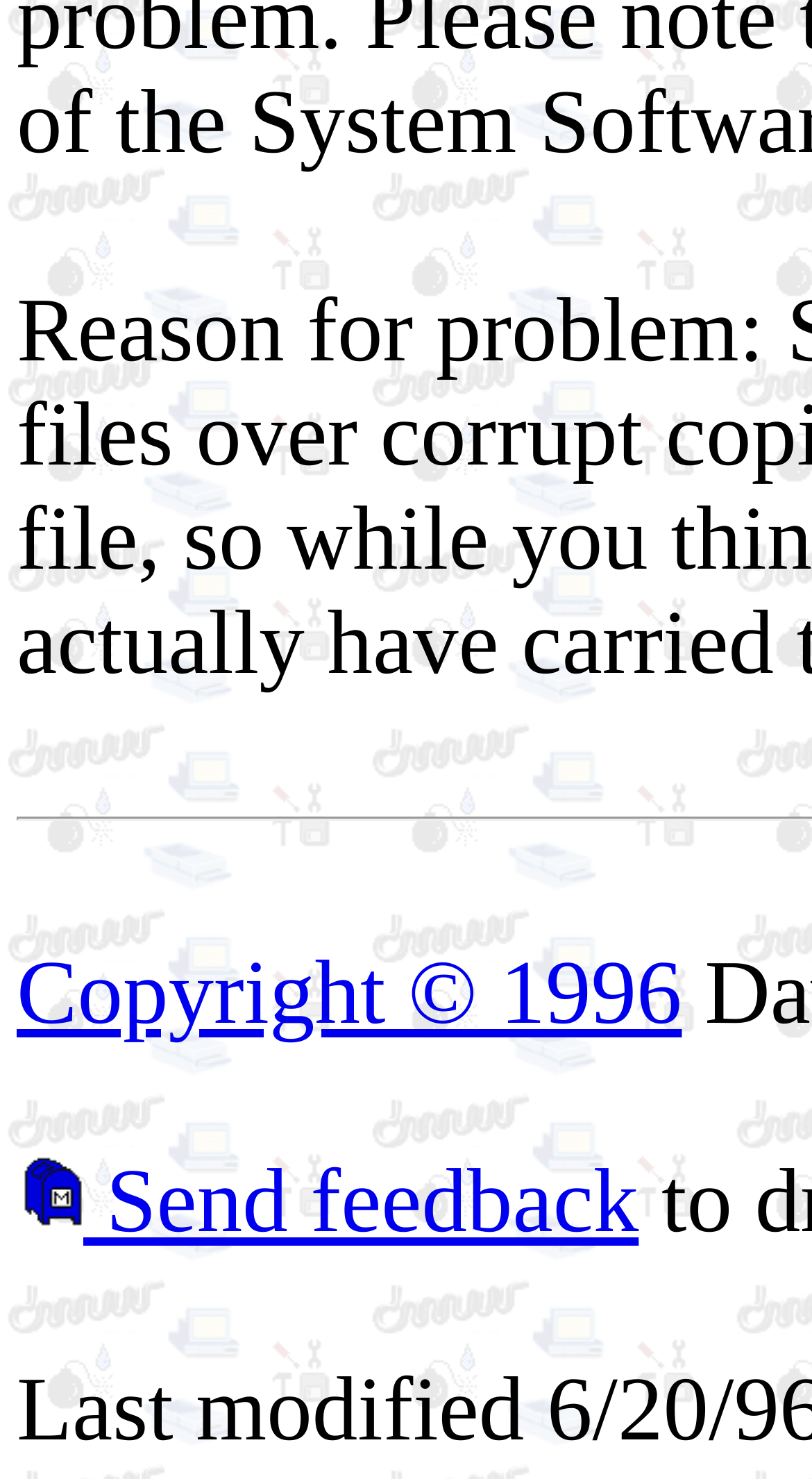Locate the UI element described as follows: "Copyright © 1996". Return the bounding box coordinates as four float numbers between 0 and 1 in the order [left, top, right, bottom].

[0.021, 0.639, 0.84, 0.706]